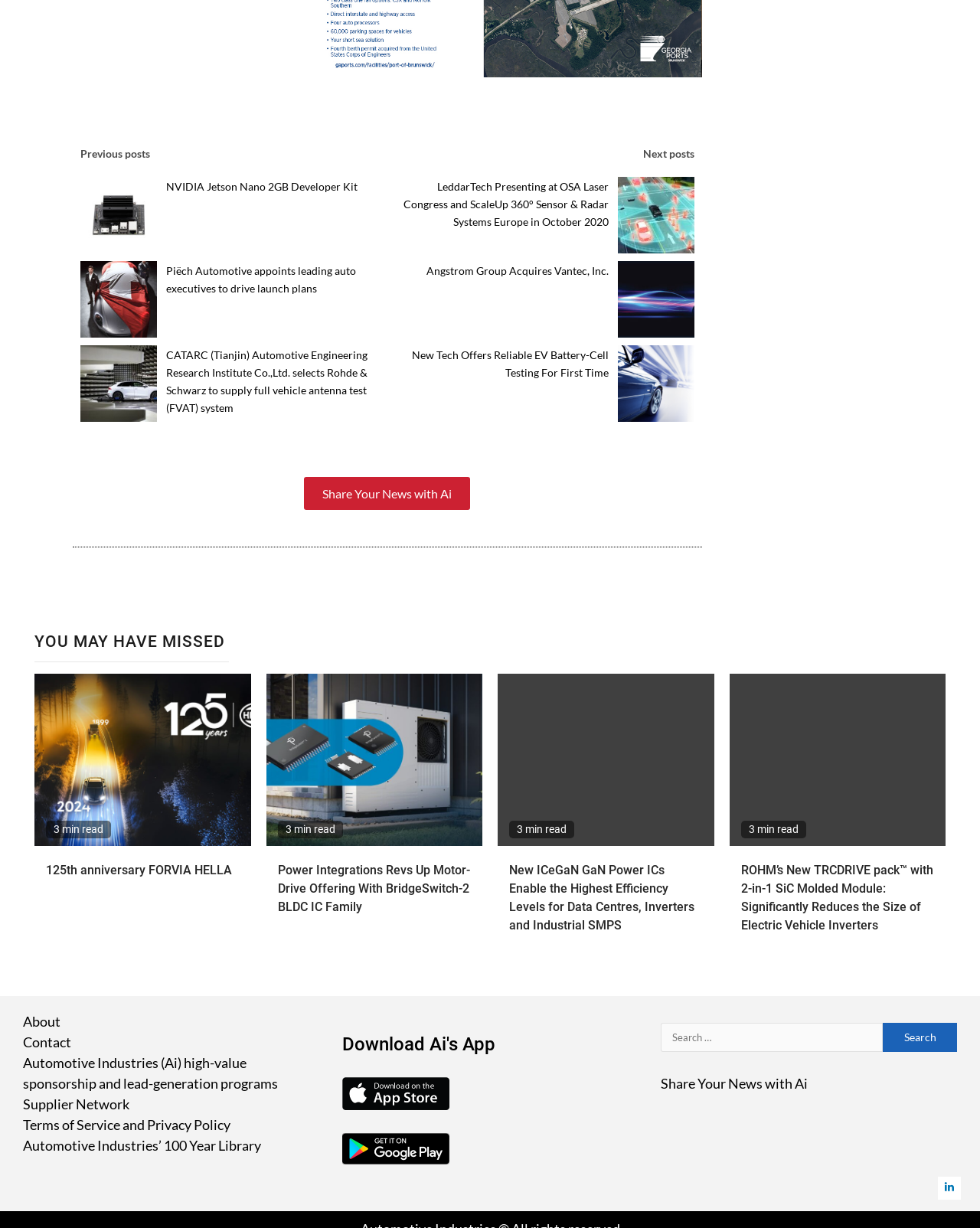Please specify the bounding box coordinates of the clickable region to carry out the following instruction: "Download Ai's app on App Store". The coordinates should be four float numbers between 0 and 1, in the format [left, top, right, bottom].

[0.349, 0.882, 0.458, 0.896]